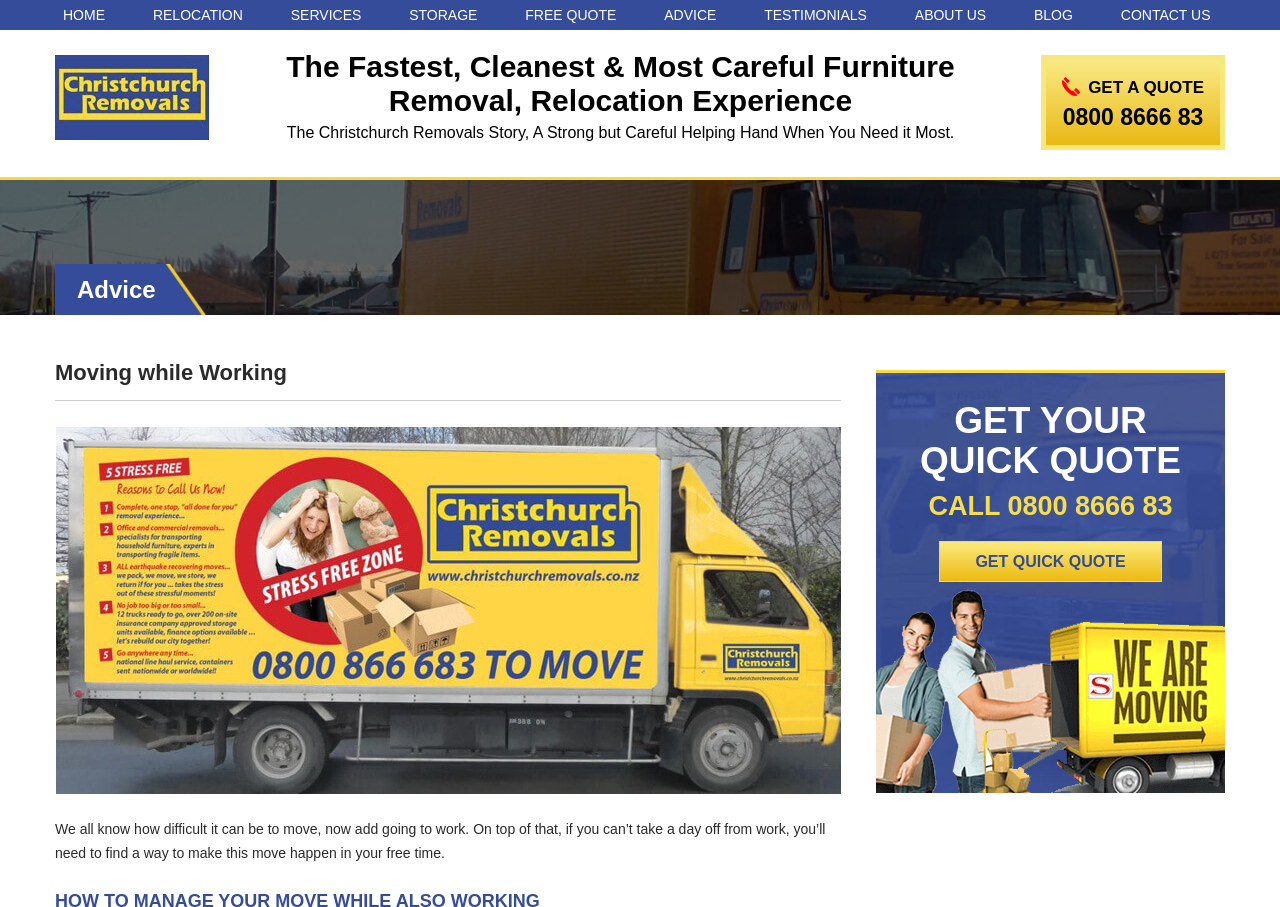What is the topic of the main article?
By examining the image, provide a one-word or phrase answer.

Moving while Working